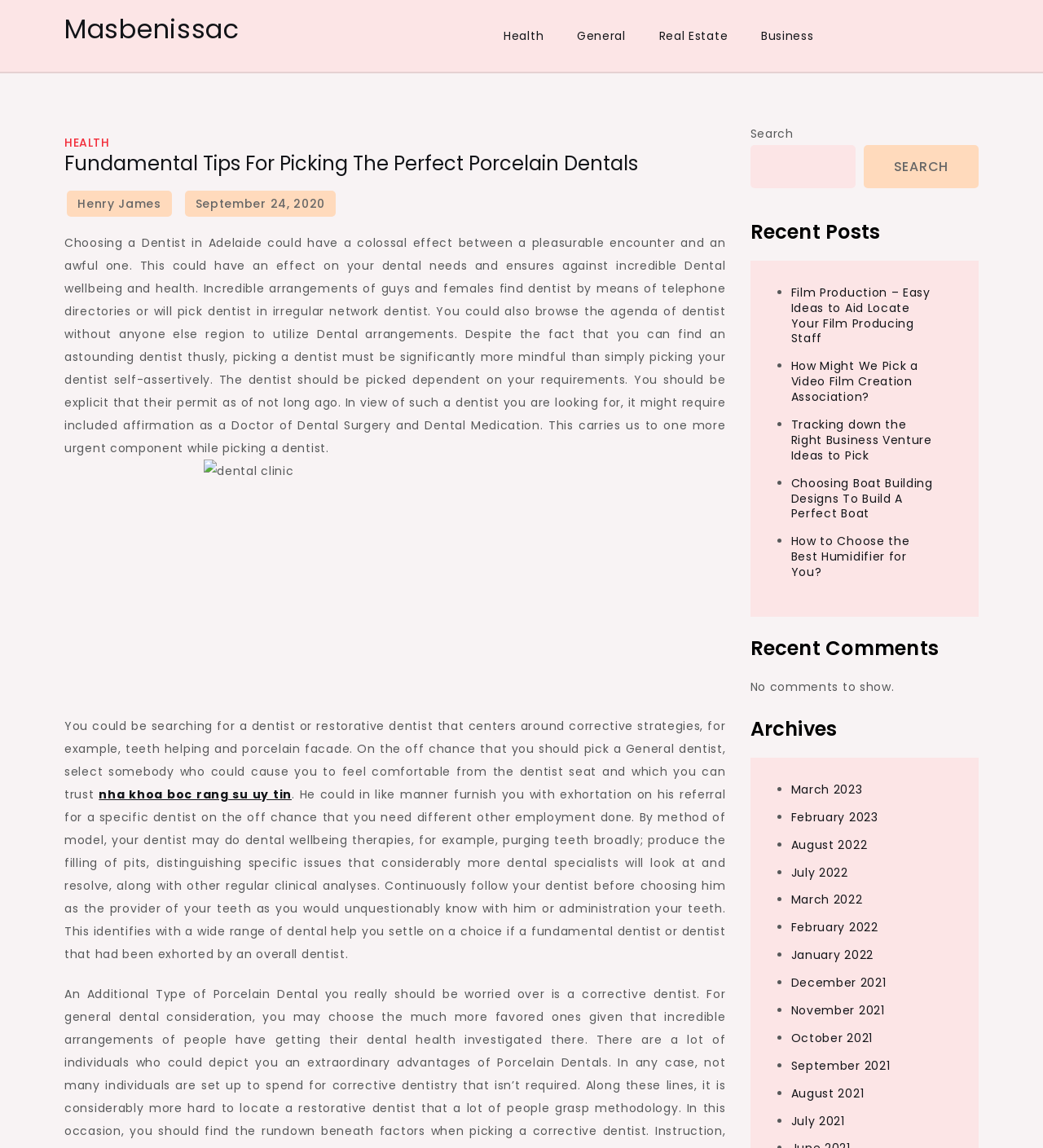Please identify the webpage's heading and generate its text content.

Fundamental Tips For Picking The Perfect Porcelain Dentals